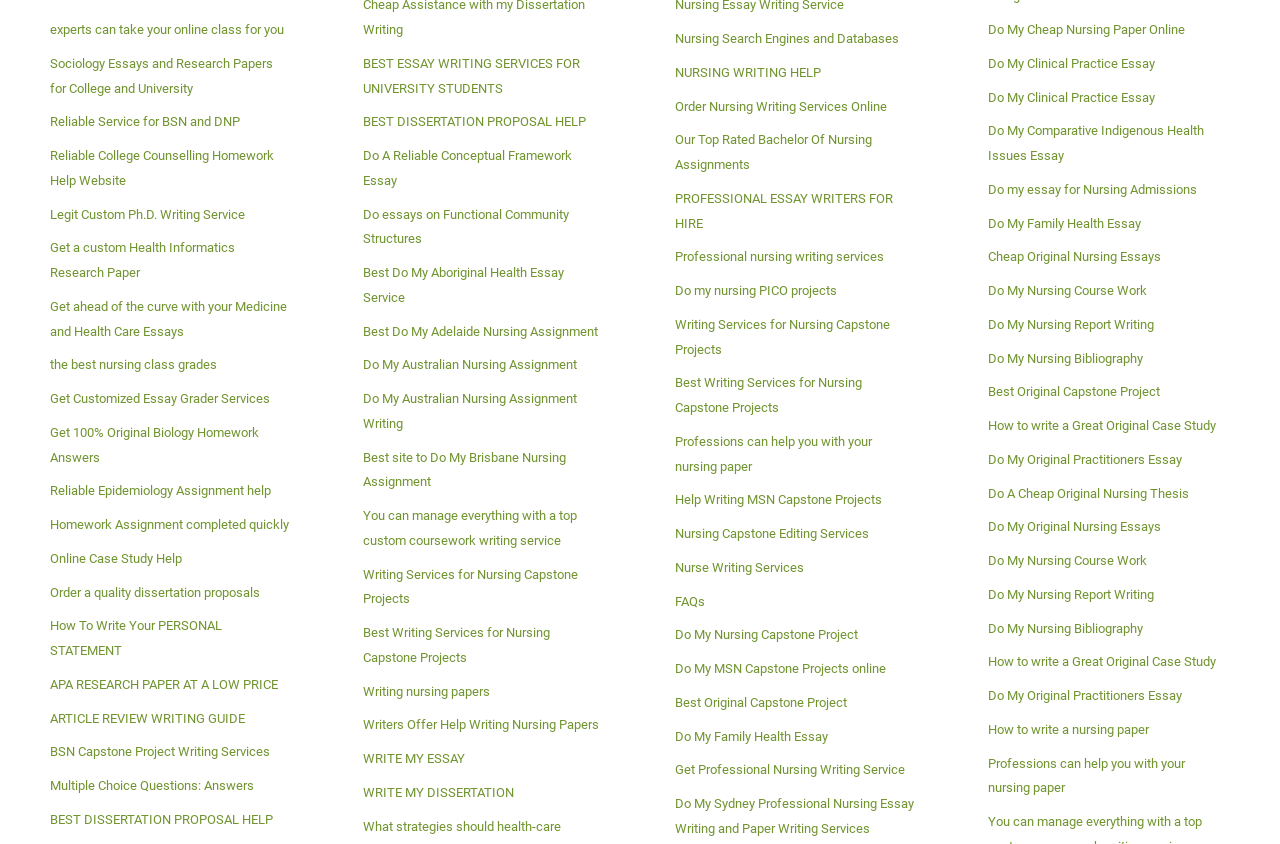Determine the coordinates of the bounding box for the clickable area needed to execute this instruction: "Order a quality dissertation proposals".

[0.039, 0.683, 0.228, 0.723]